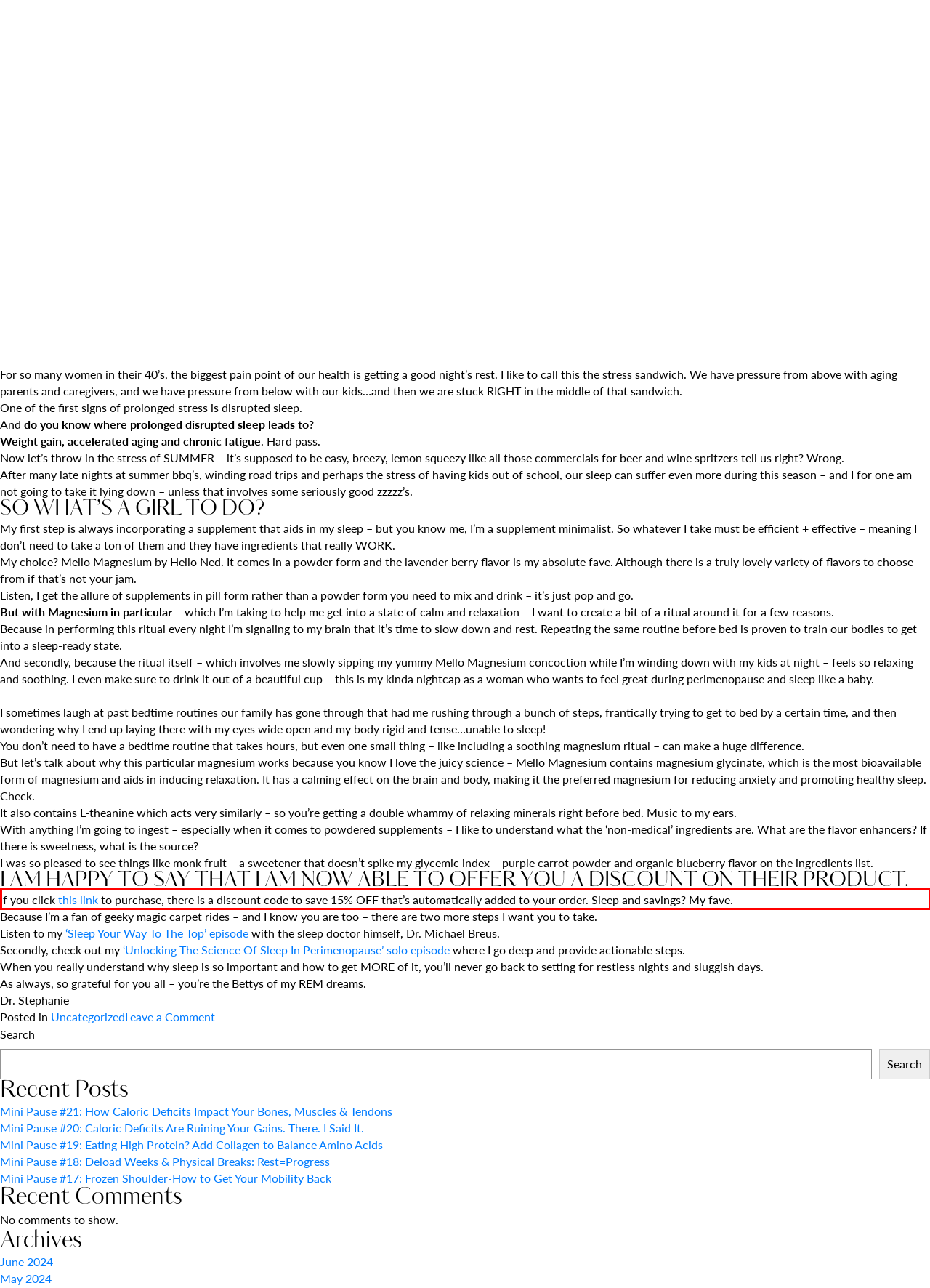The screenshot provided shows a webpage with a red bounding box. Apply OCR to the text within this red bounding box and provide the extracted content.

If you click this link to purchase, there is a discount code to save 15% OFF that’s automatically added to your order. Sleep and savings? My fave.